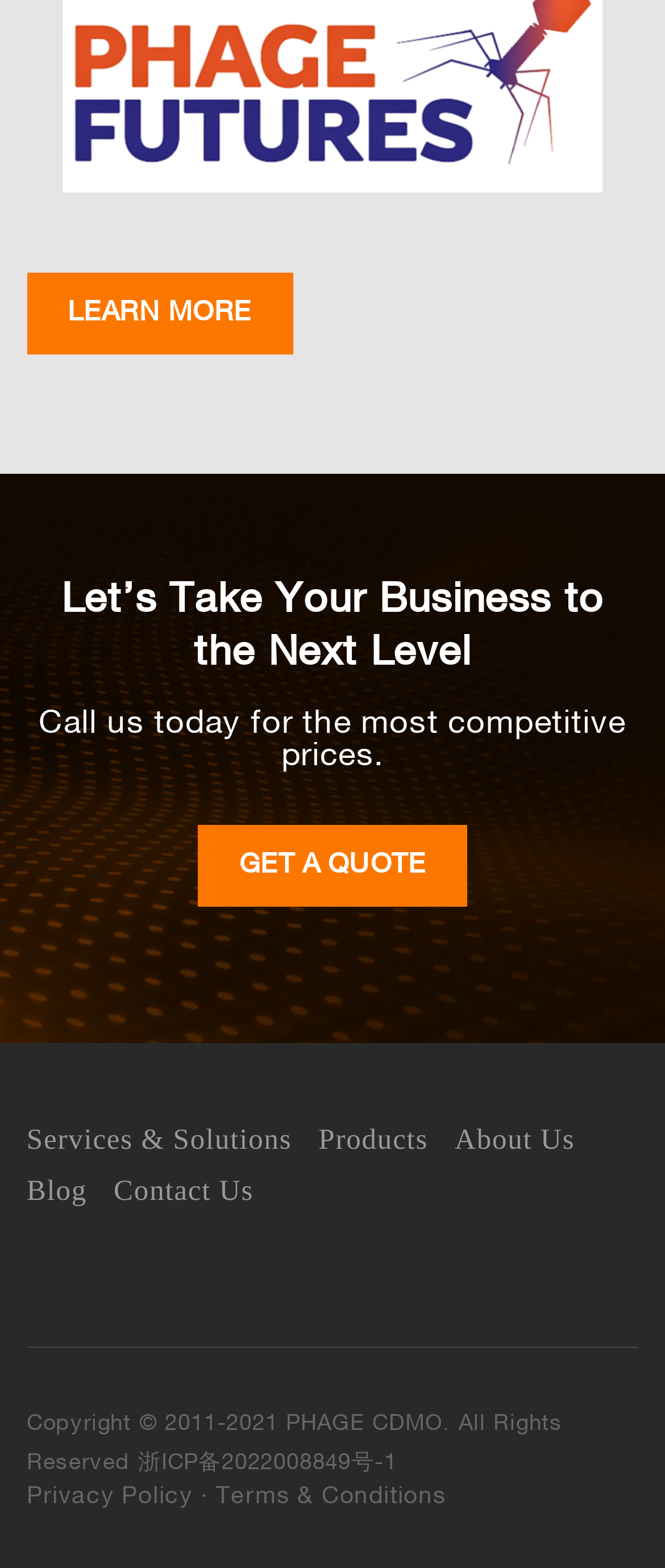Bounding box coordinates are specified in the format (top-left x, top-left y, bottom-right x, bottom-right y). All values are floating point numbers bounded between 0 and 1. Please provide the bounding box coordinate of the region this sentence describes: Terms & Conditions

[0.325, 0.947, 0.671, 0.962]